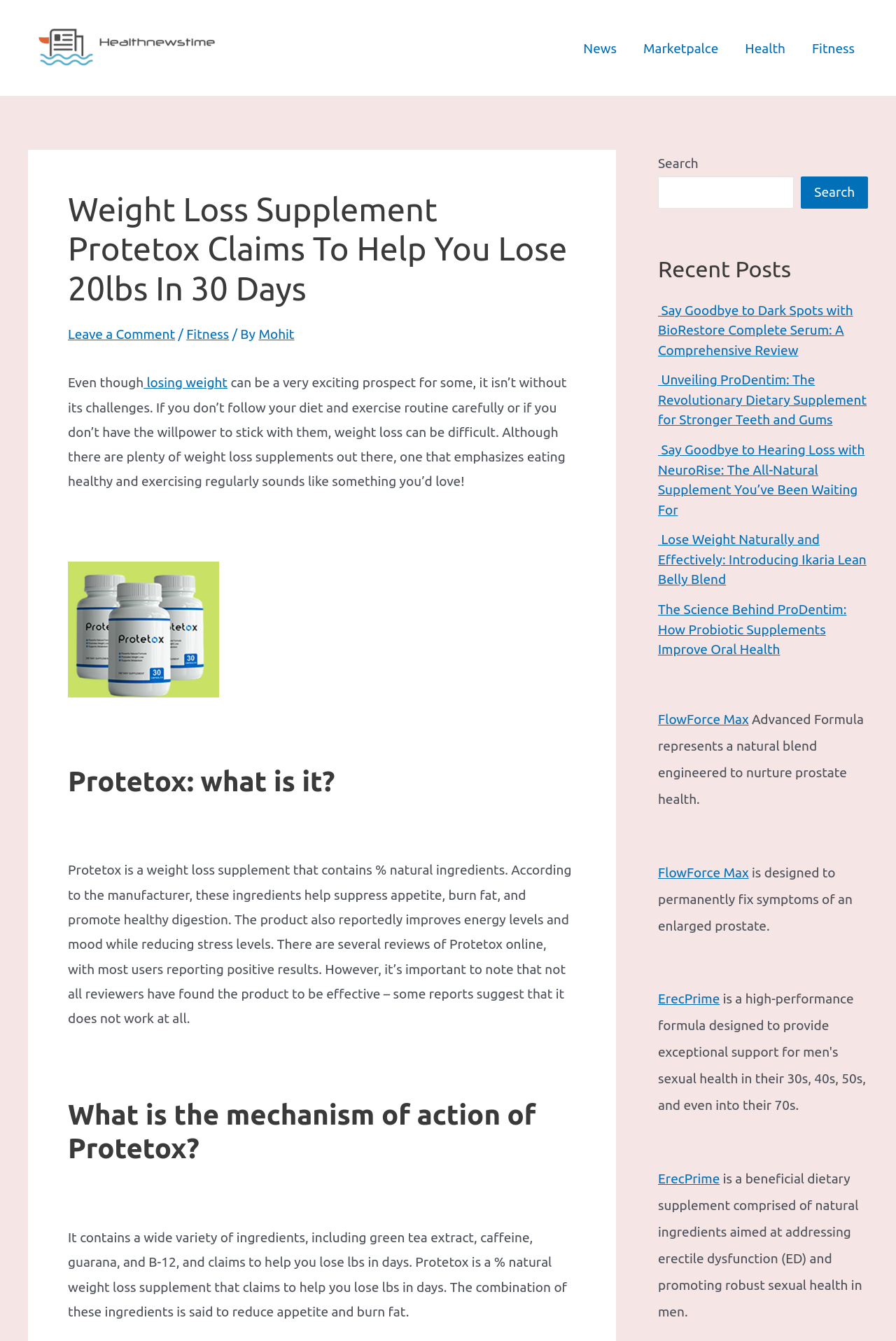Given the description Mohit, predict the bounding box coordinates of the UI element. Ensure the coordinates are in the format (top-left x, top-left y, bottom-right x, bottom-right y) and all values are between 0 and 1.

[0.289, 0.243, 0.328, 0.255]